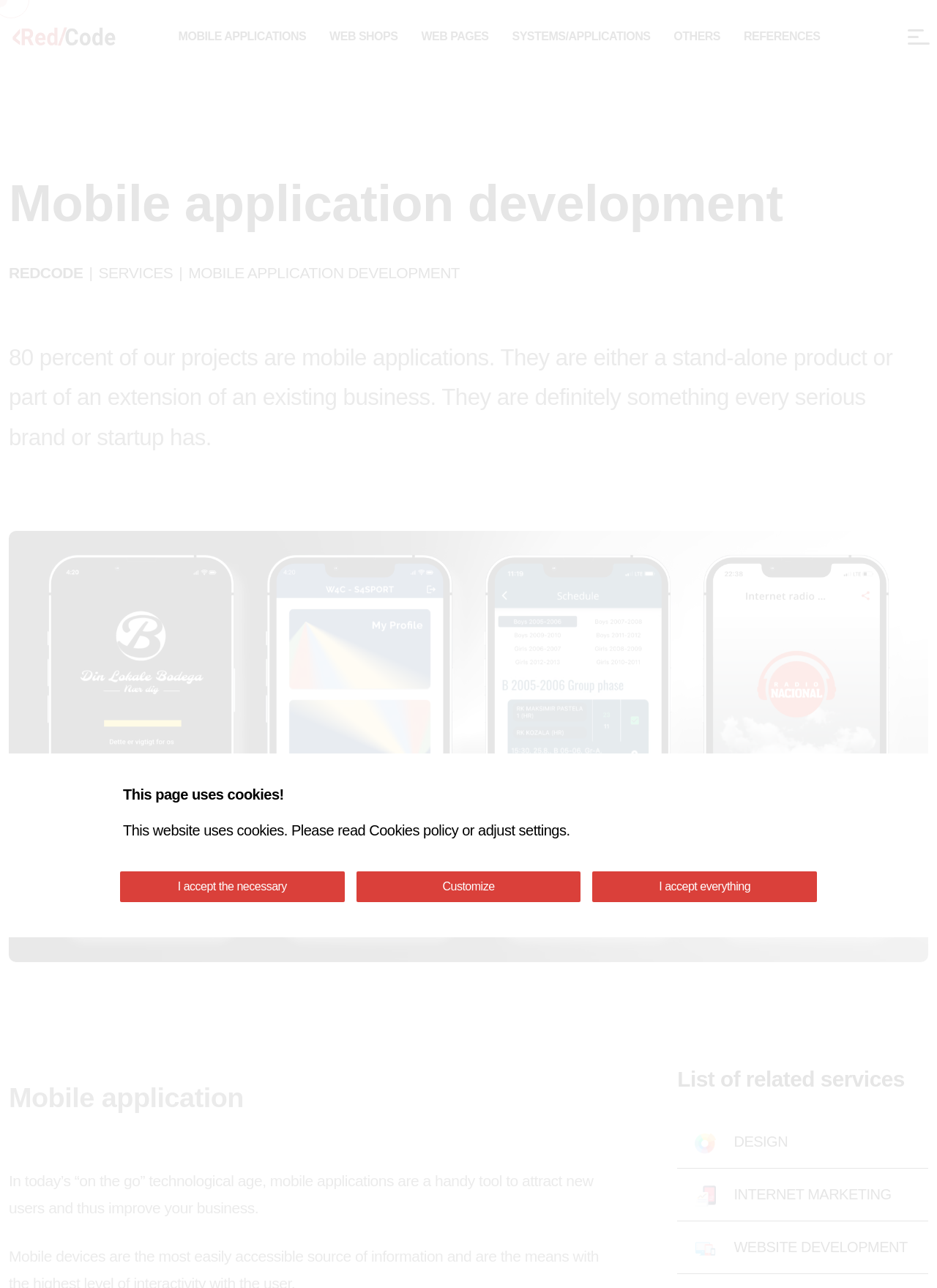Please answer the following question using a single word or phrase: 
What is the focus of Redcode's projects?

Mobile applications